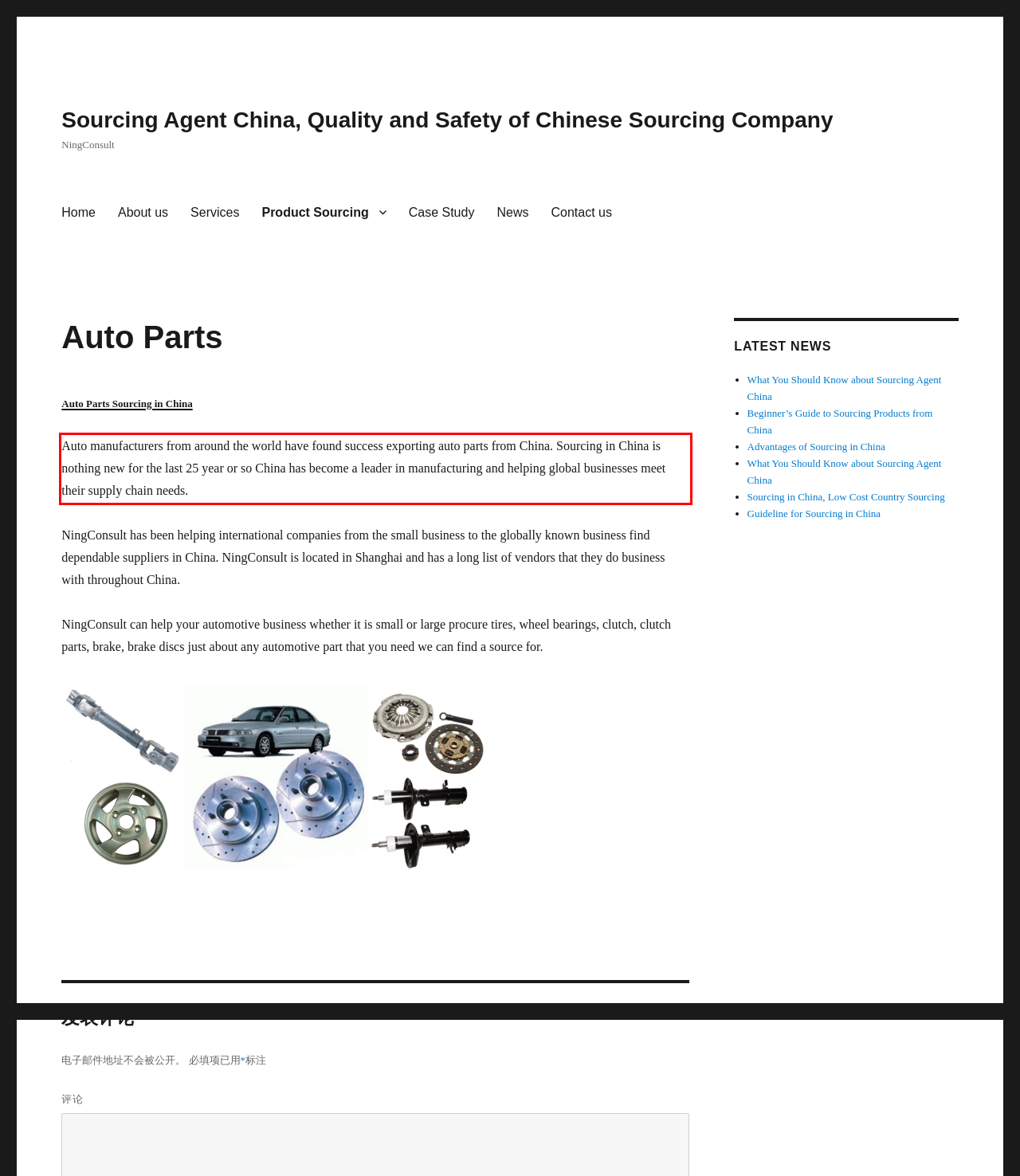Identify the red bounding box in the webpage screenshot and perform OCR to generate the text content enclosed.

Auto manufacturers from around the world have found success exporting auto parts from China. Sourcing in China is nothing new for the last 25 year or so China has become a leader in manufacturing and helping global businesses meet their supply chain needs.